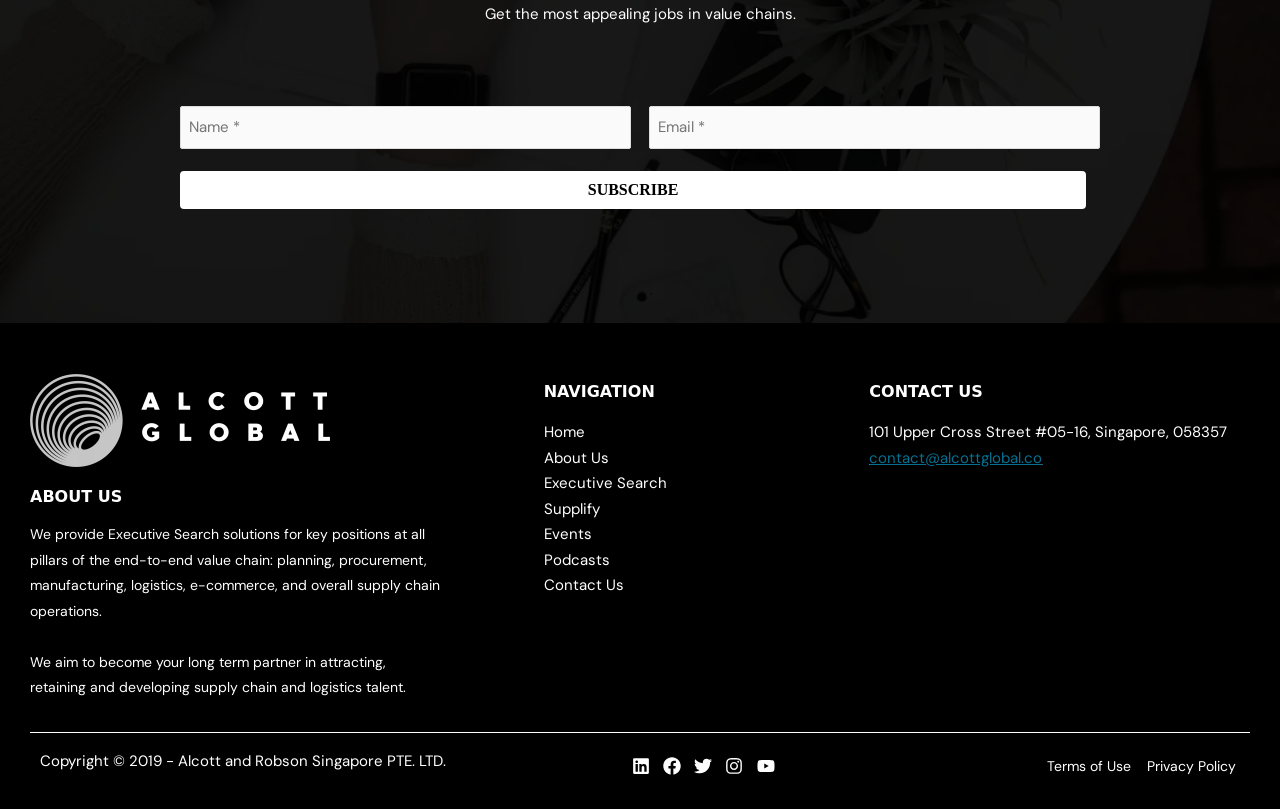Determine the bounding box coordinates (top-left x, top-left y, bottom-right x, bottom-right y) of the UI element described in the following text: About Us

[0.425, 0.551, 0.664, 0.583]